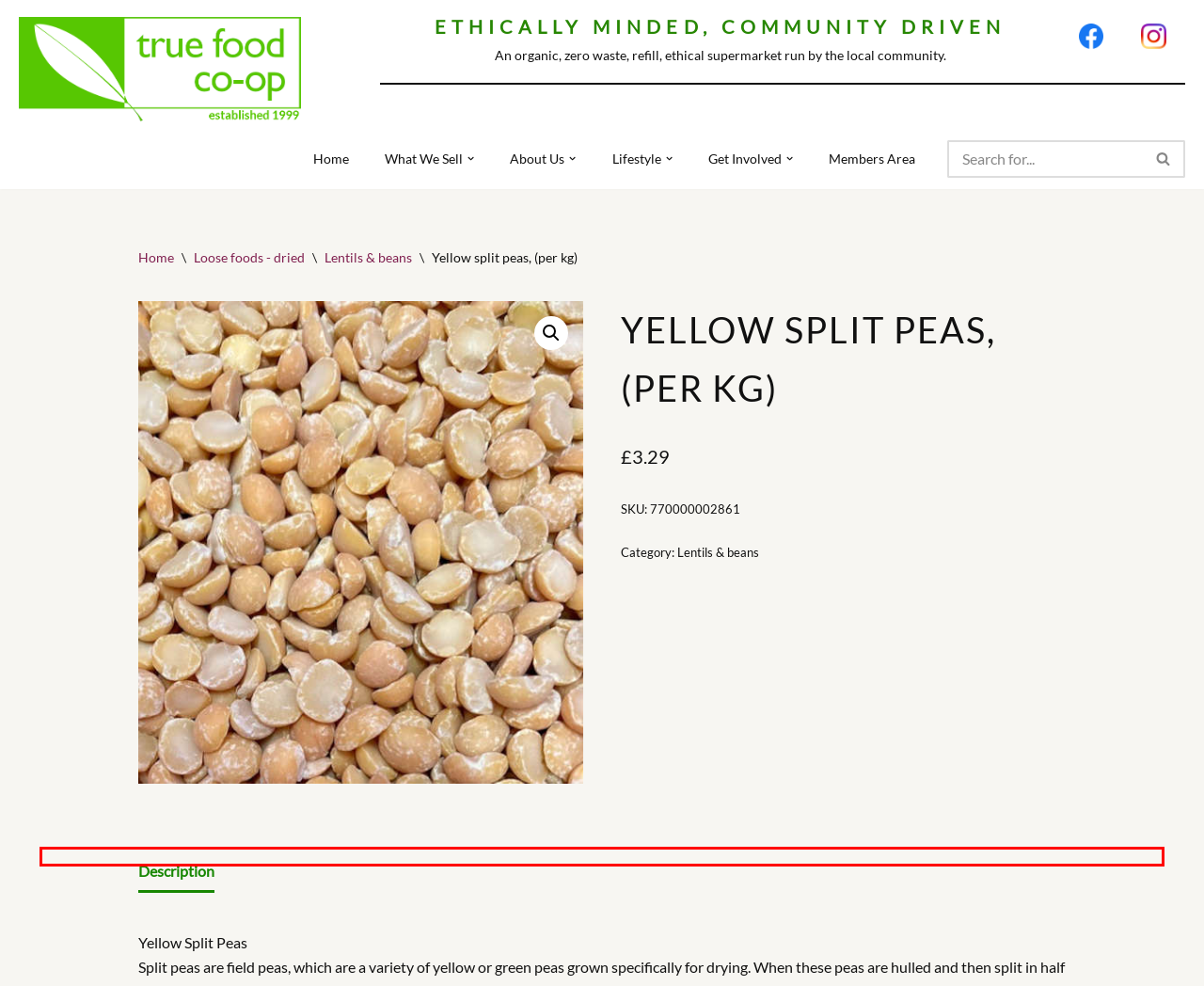Examine the screenshot of a webpage with a red bounding box around a specific UI element. Identify which webpage description best matches the new webpage that appears after clicking the element in the red bounding box. Here are the candidates:
A. Hand wash/soap Archives - True Food Co-op in Reading
B. Get Involved - True Food Co-op in Reading
C. Fruit - dried Archives - True Food Co-op in Reading
D. Home - Organic and Ethical Food in Reading - True Food Co-op in Reading
E. Lentils & beans Archives - True Food Co-op in Reading
F. Pasta Archives - True Food Co-op in Reading
G. Cereals & flakes Archives - True Food Co-op in Reading
H. Nuts & seeds Archives - True Food Co-op in Reading

A